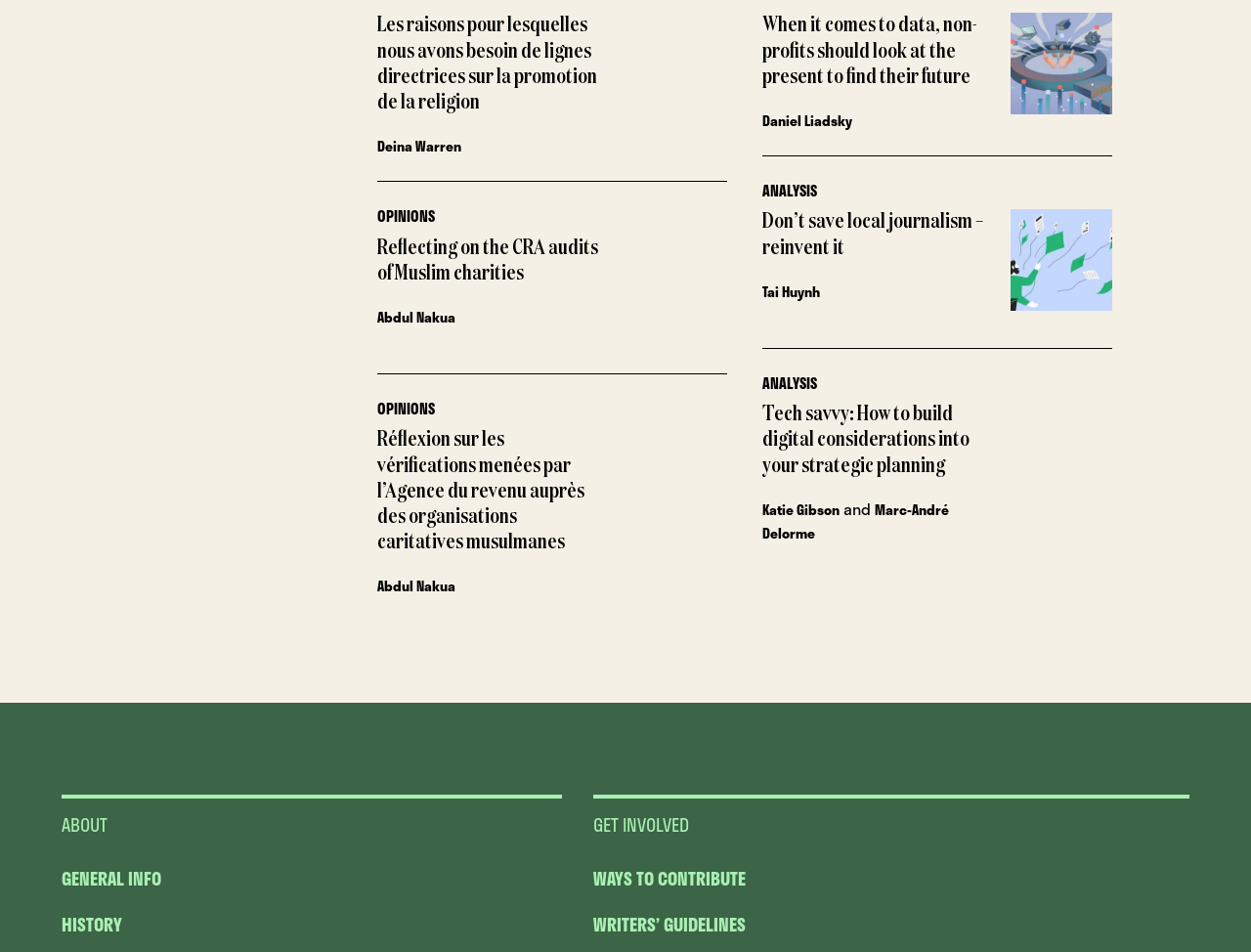Please find the bounding box coordinates of the element that you should click to achieve the following instruction: "Explore the analysis on don't save local journalism – reinvent it". The coordinates should be presented as four float numbers between 0 and 1: [left, top, right, bottom].

[0.61, 0.22, 0.788, 0.274]